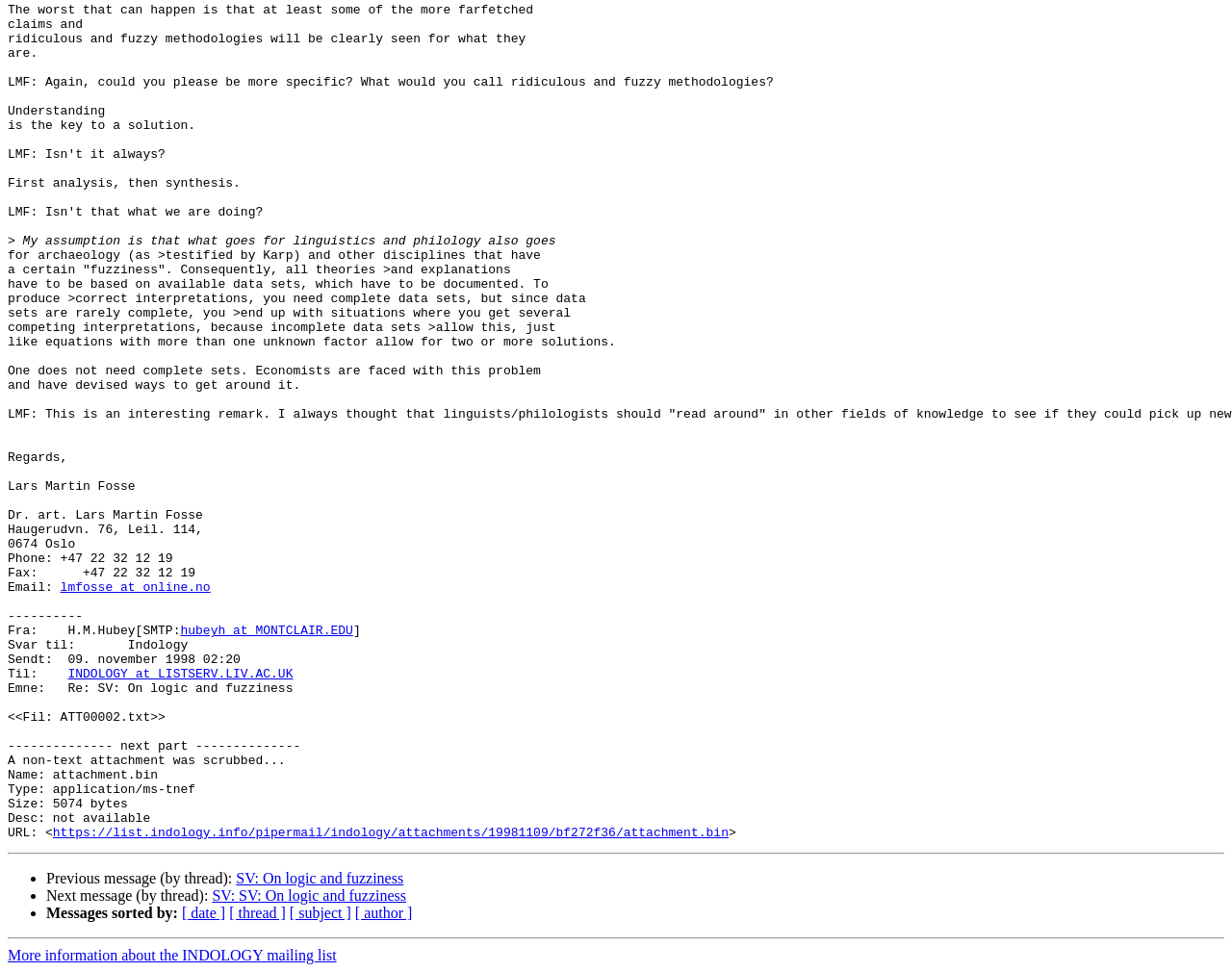What is the purpose of the 'More information about the INDOLOGY mailing list' link?
Using the image as a reference, answer the question with a short word or phrase.

To provide more information